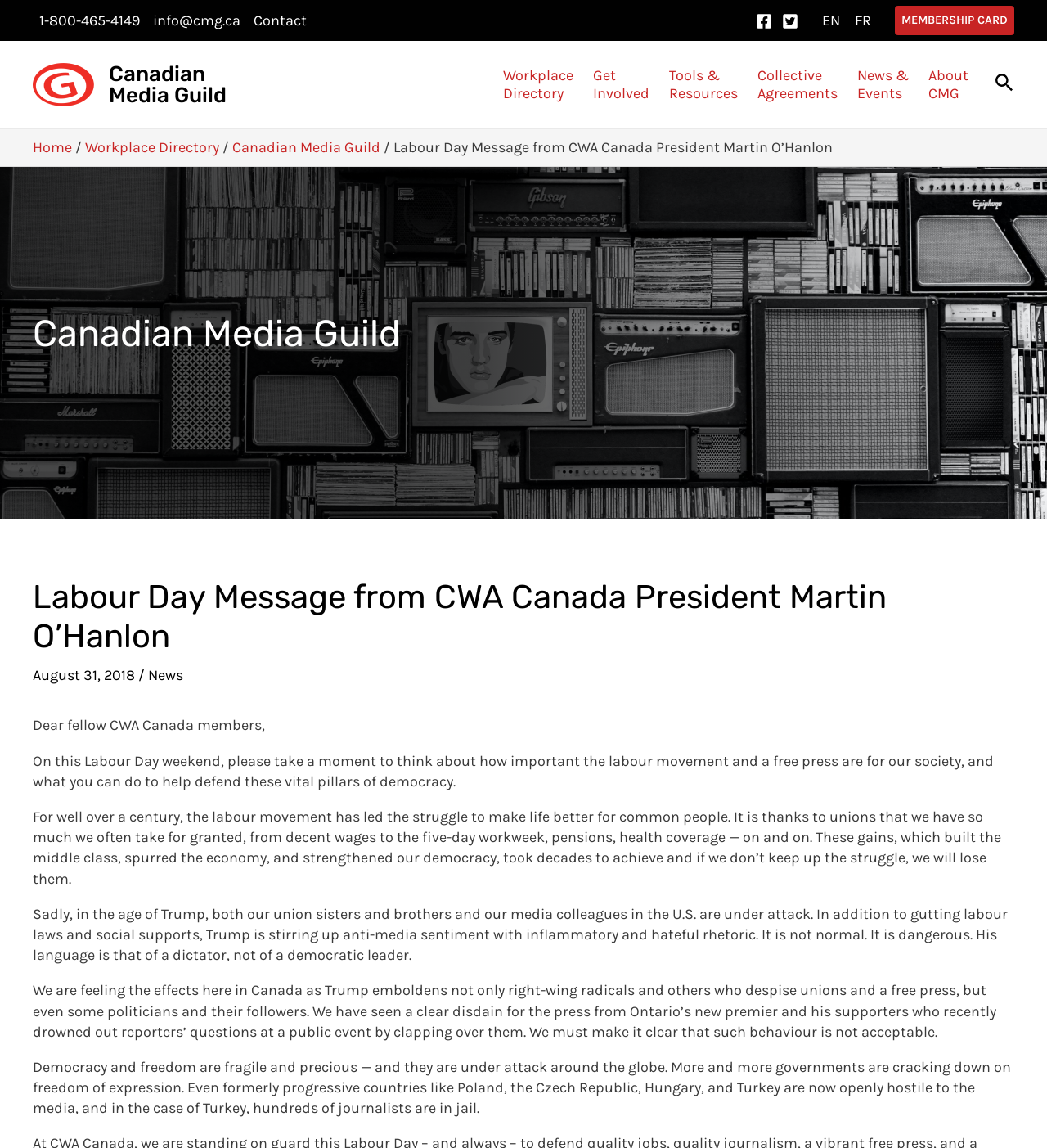Find the bounding box coordinates for the area that should be clicked to accomplish the instruction: "Switch to French language".

[0.816, 0.0, 0.832, 0.036]